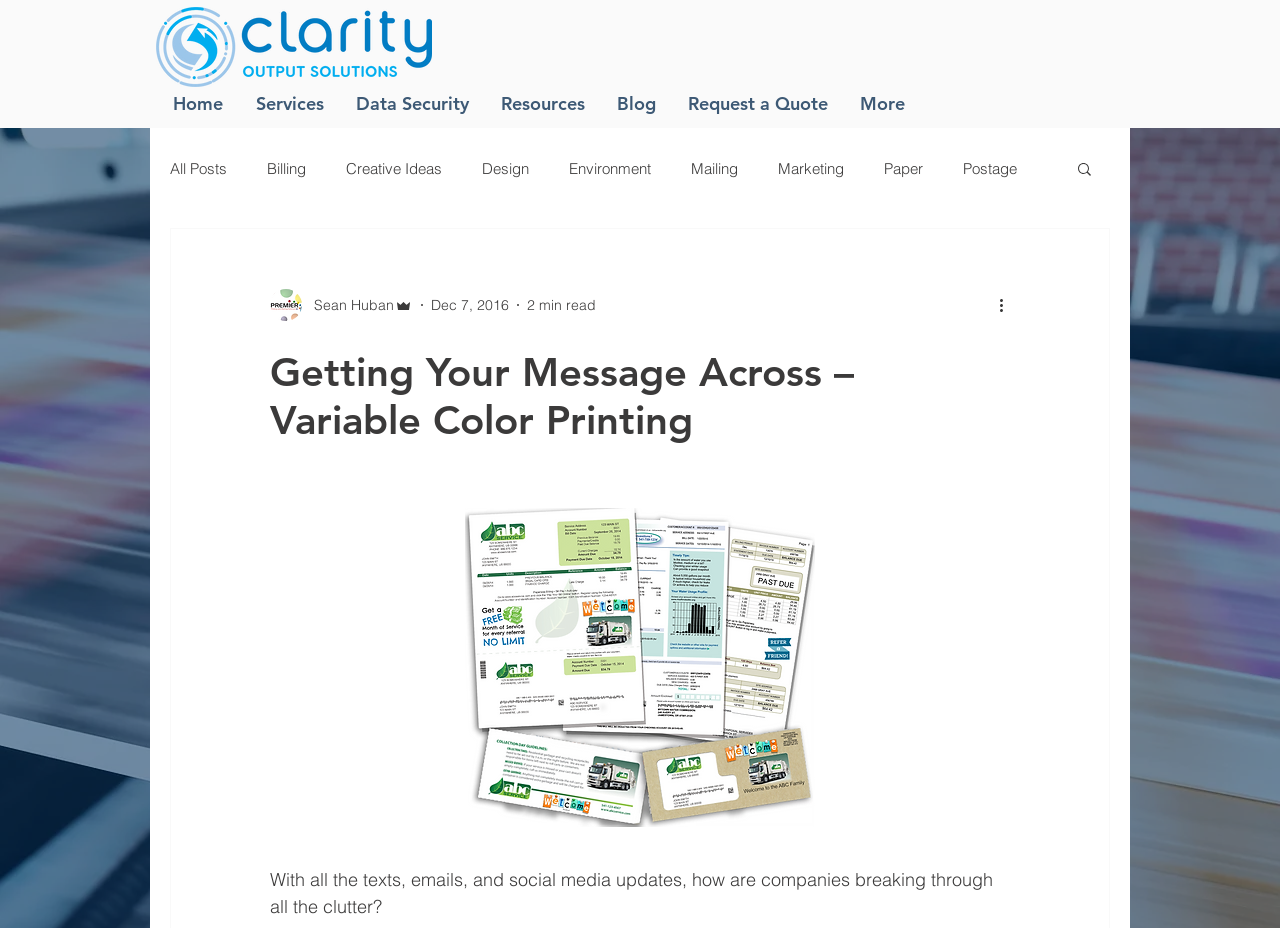Using the element description provided, determine the bounding box coordinates in the format (top-left x, top-left y, bottom-right x, bottom-right y). Ensure that all values are floating point numbers between 0 and 1. Element description: Postage

[0.752, 0.171, 0.795, 0.191]